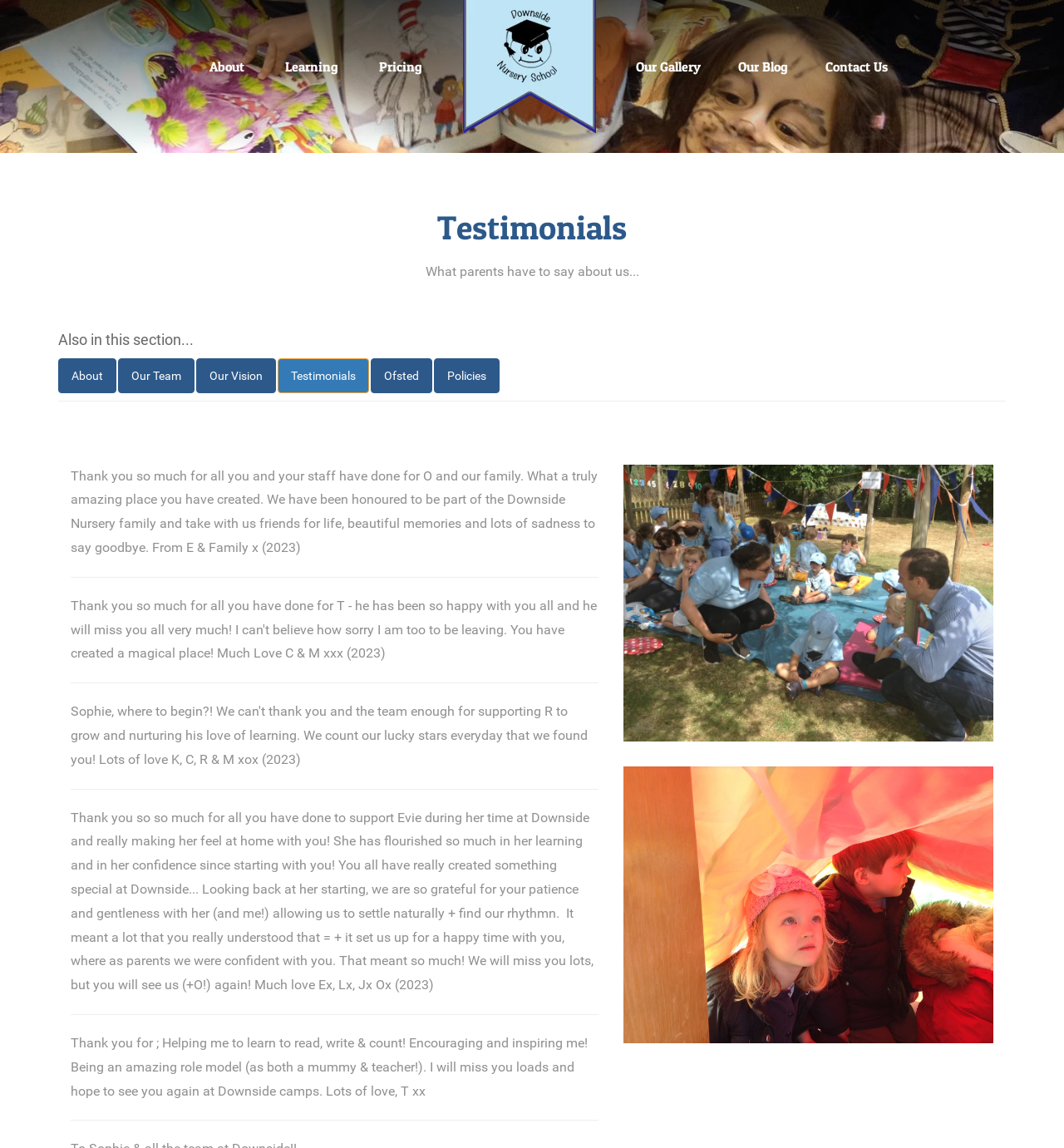Can you identify the bounding box coordinates of the clickable region needed to carry out this instruction: 'View the 'Sports Day!' image'? The coordinates should be four float numbers within the range of 0 to 1, stated as [left, top, right, bottom].

[0.586, 0.405, 0.934, 0.646]